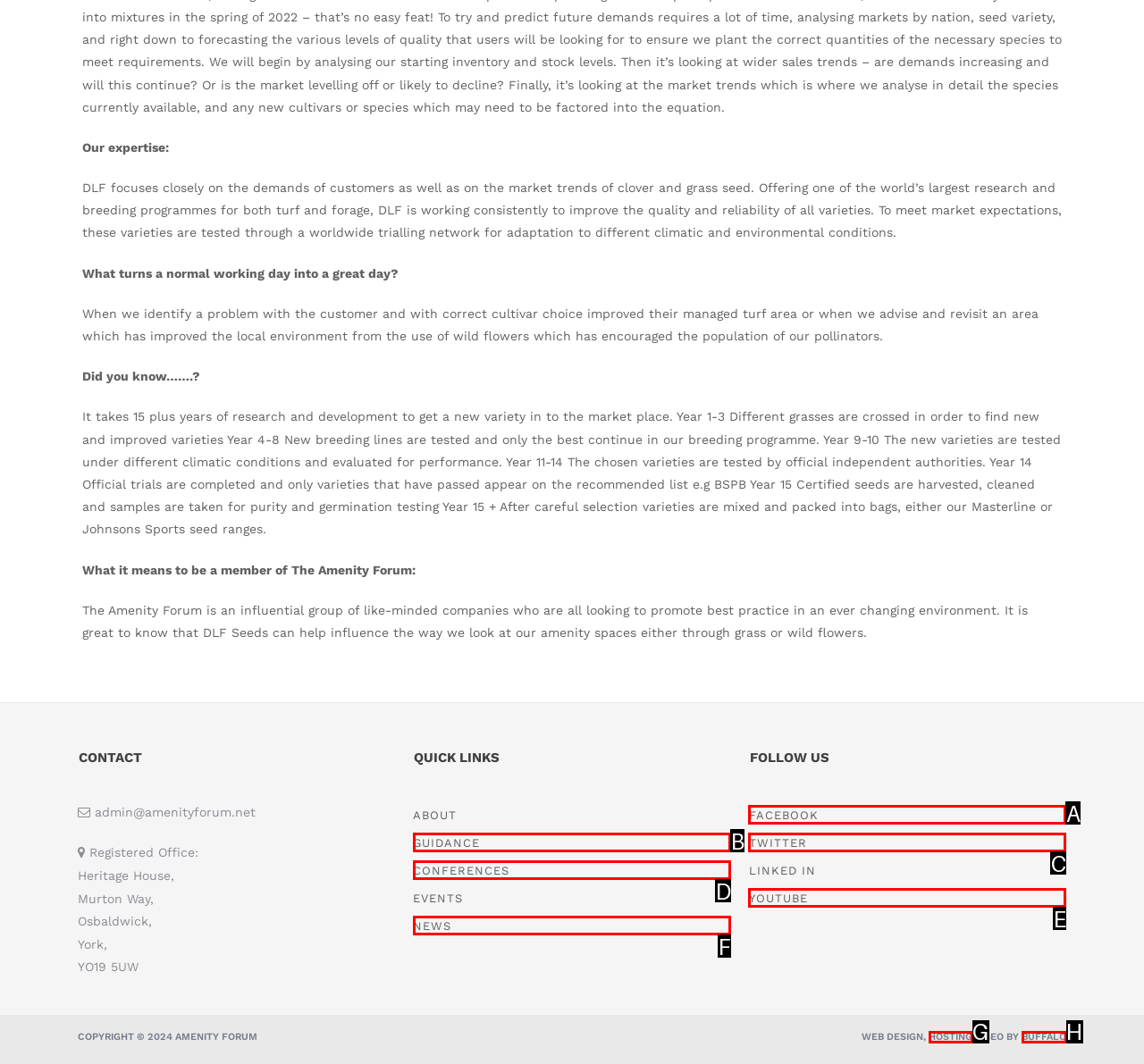Select the letter of the UI element that best matches: Conferences
Answer with the letter of the correct option directly.

D